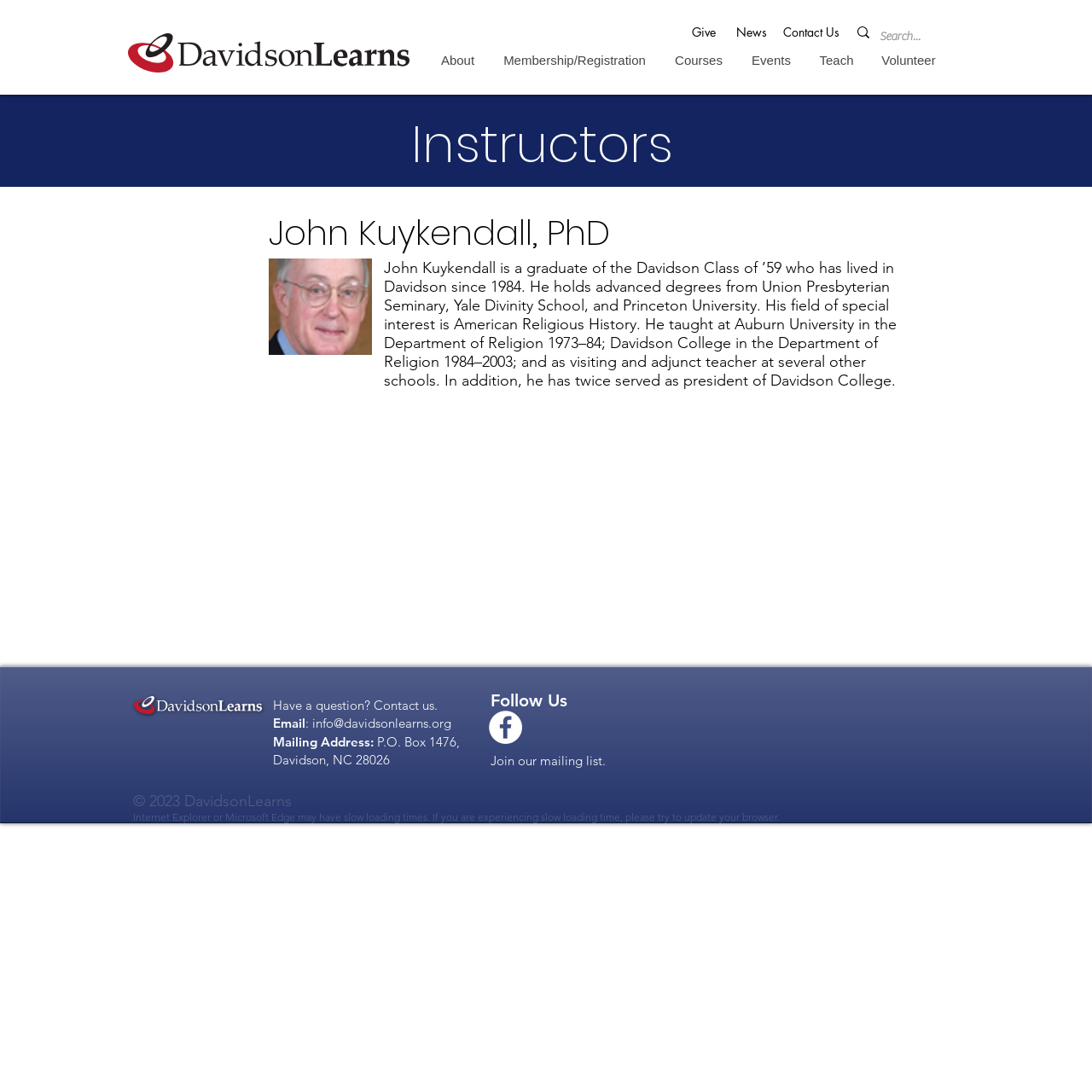Locate the bounding box coordinates of the element's region that should be clicked to carry out the following instruction: "Follow us on Facebook". The coordinates need to be four float numbers between 0 and 1, i.e., [left, top, right, bottom].

[0.448, 0.651, 0.478, 0.681]